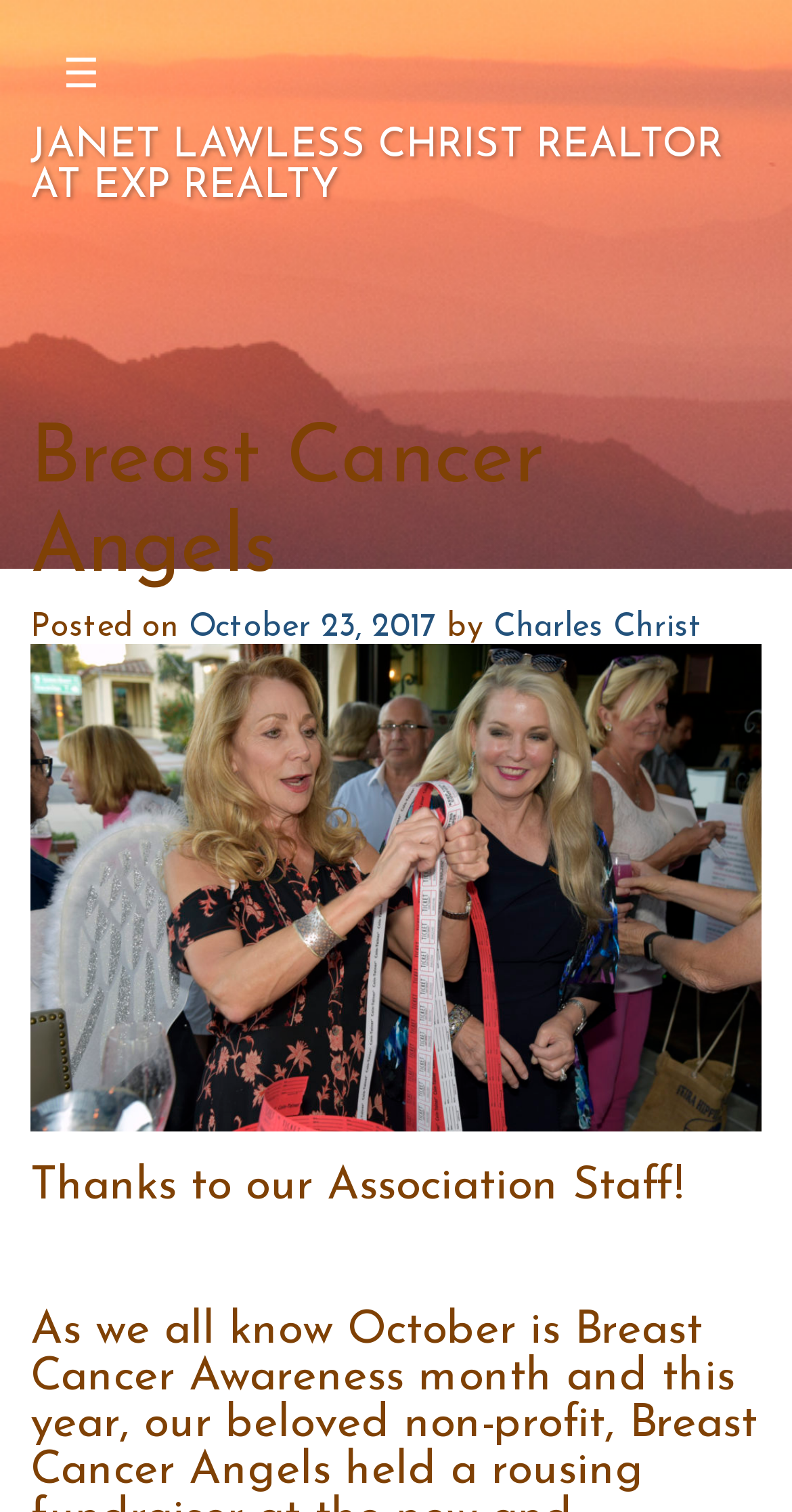Give a one-word or short phrase answer to this question: 
Who is the author of the post?

Charles Christ